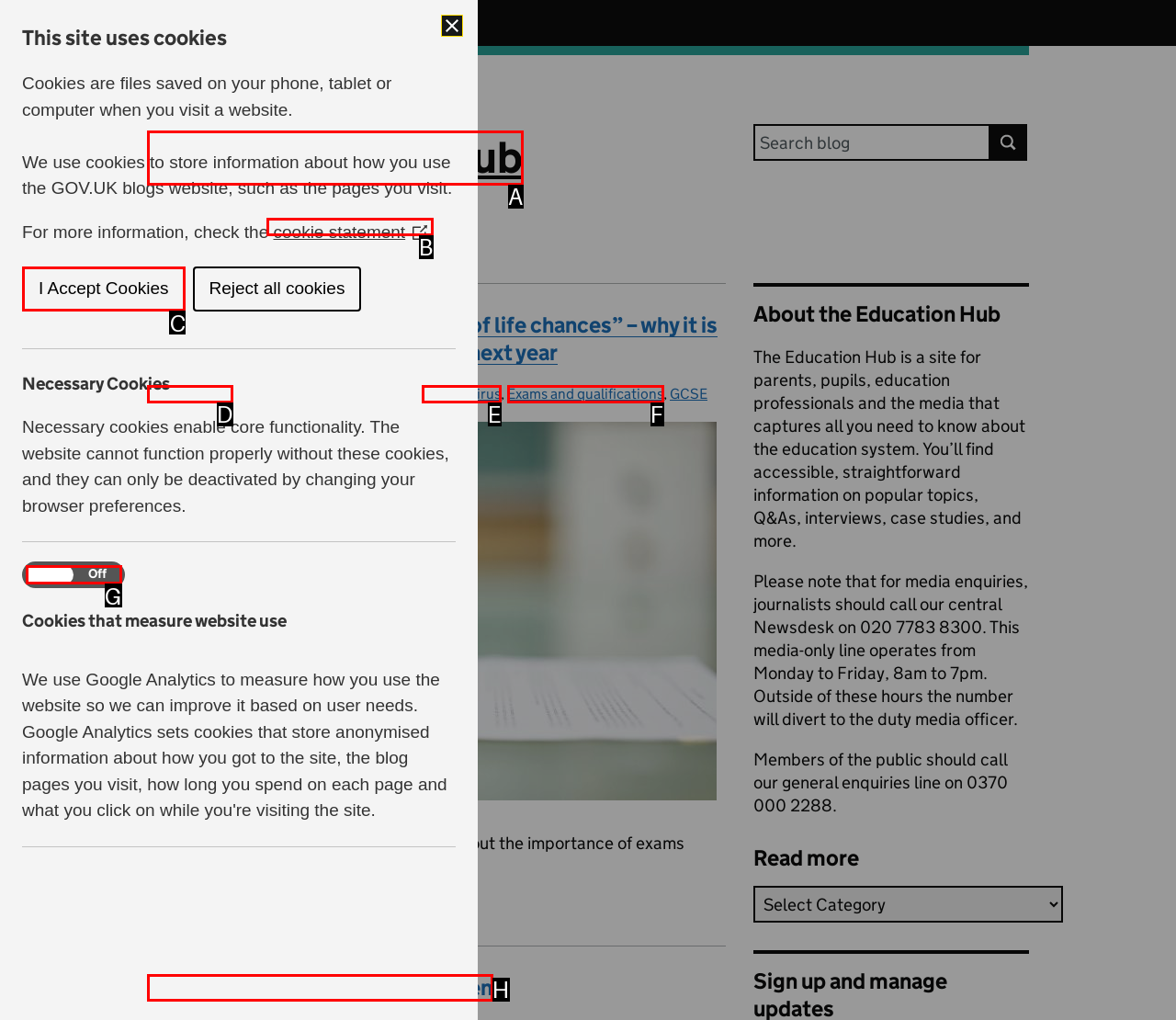What letter corresponds to the UI element to complete this task: Click on the link 'Department for Education'
Answer directly with the letter.

B